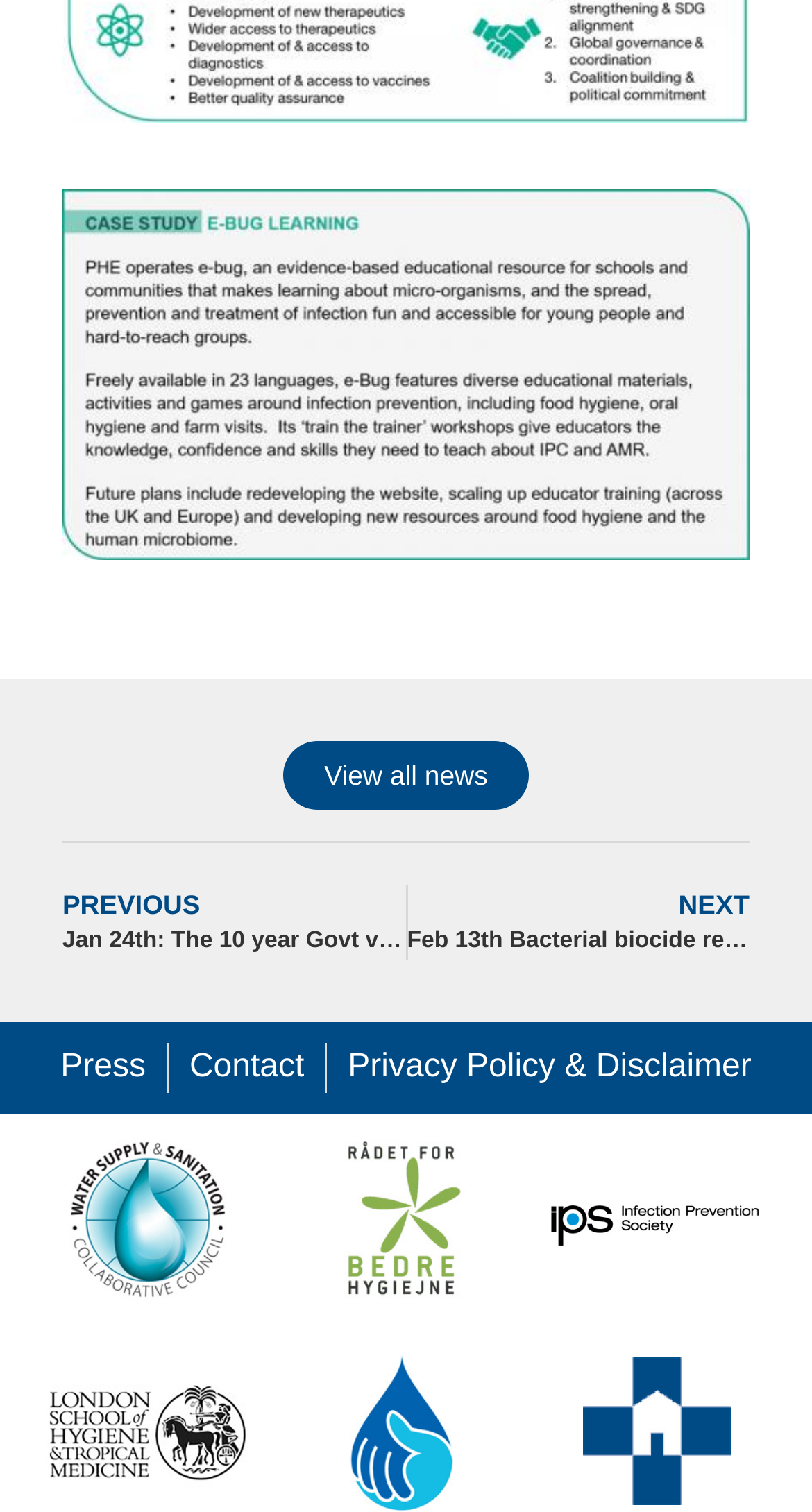Please locate the clickable area by providing the bounding box coordinates to follow this instruction: "Visit Press page".

[0.075, 0.69, 0.179, 0.723]